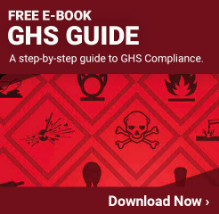What is the purpose of the e-book?
Answer with a single word or short phrase according to what you see in the image.

GHS compliance